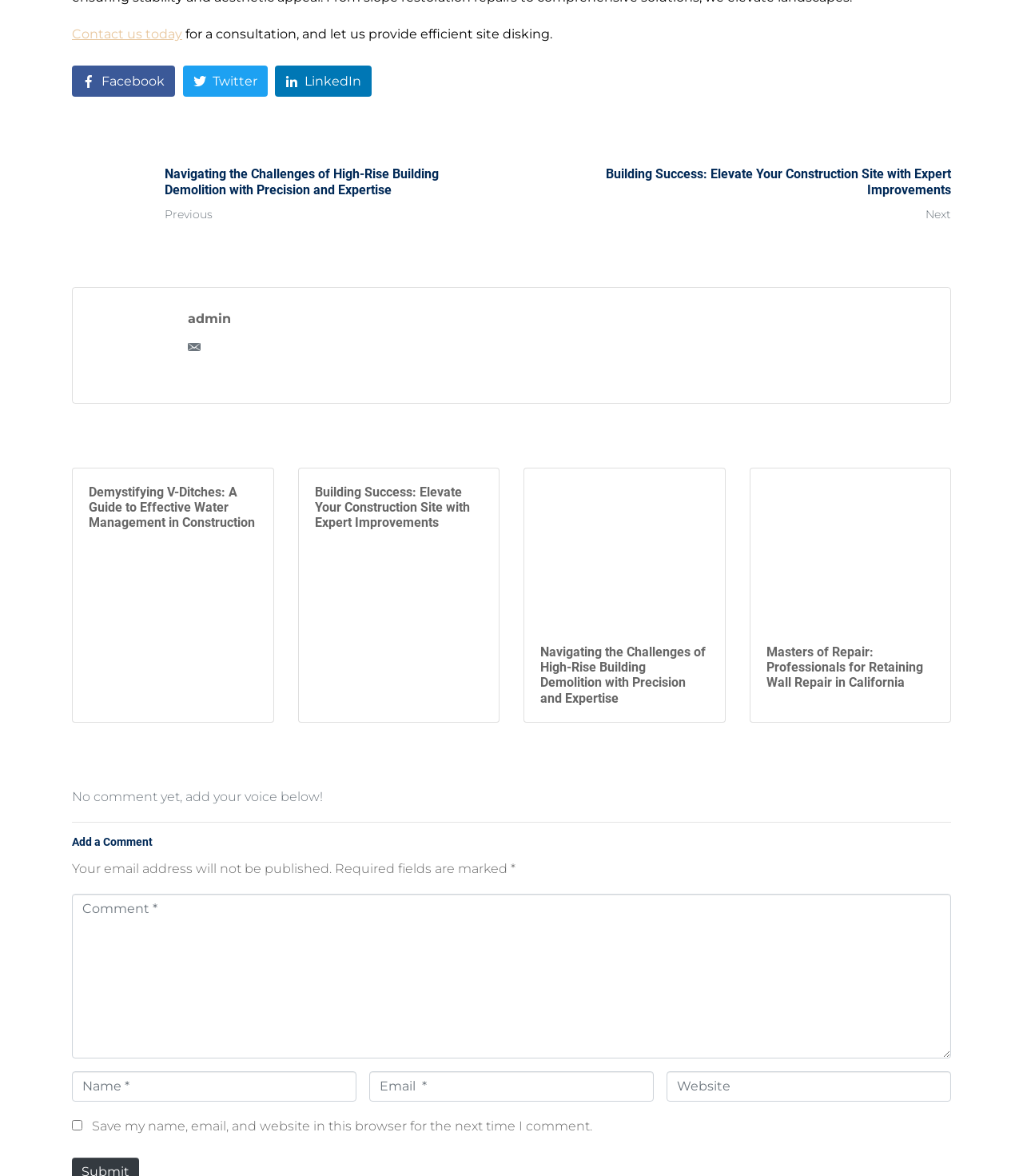Provide the bounding box coordinates, formatted as (top-left x, top-left y, bottom-right x, bottom-right y), with all values being floating point numbers between 0 and 1. Identify the bounding box of the UI element that matches the description: LinkedIn

[0.269, 0.056, 0.363, 0.082]